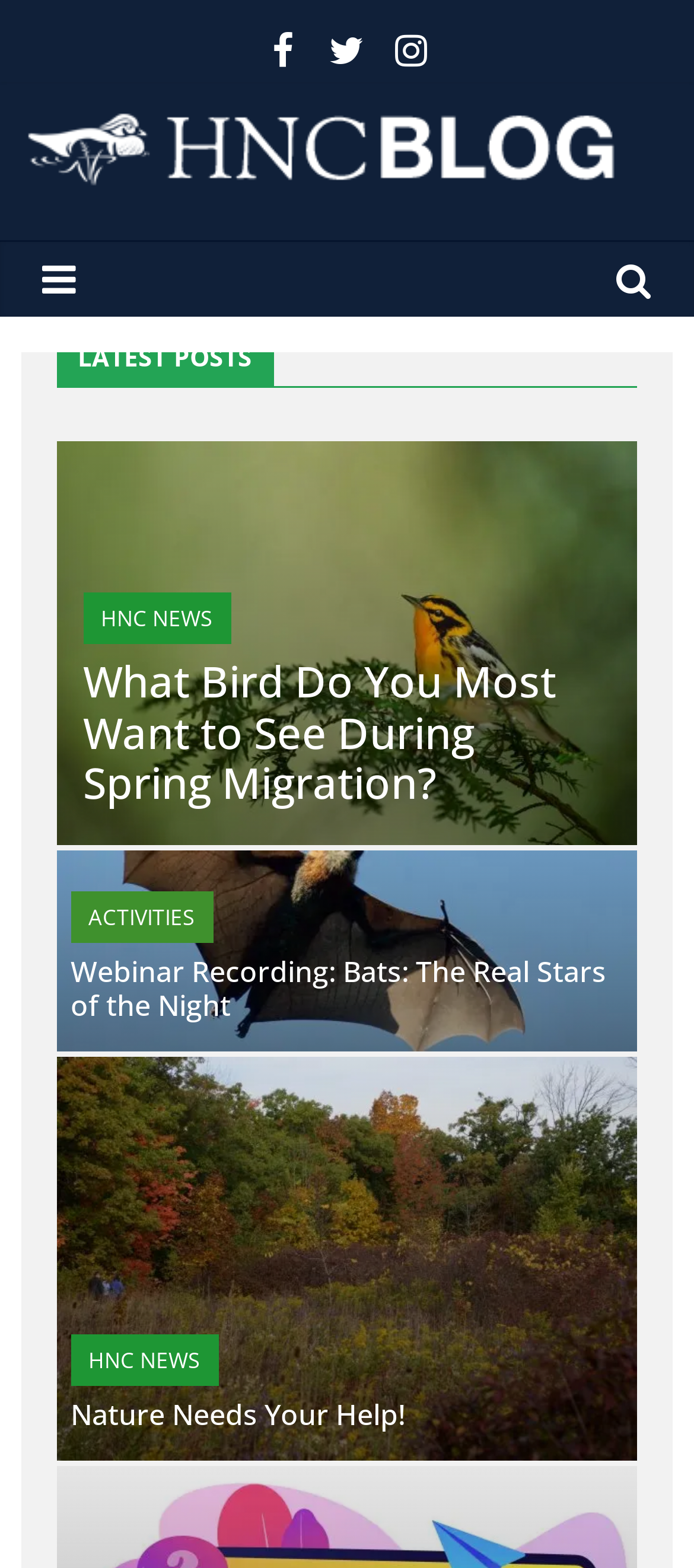Analyze the image and give a detailed response to the question:
What is the title of the second post?

The second post has a heading 'Webinar Recording: Bats: The Real Stars of the Night', which is the title of the post.